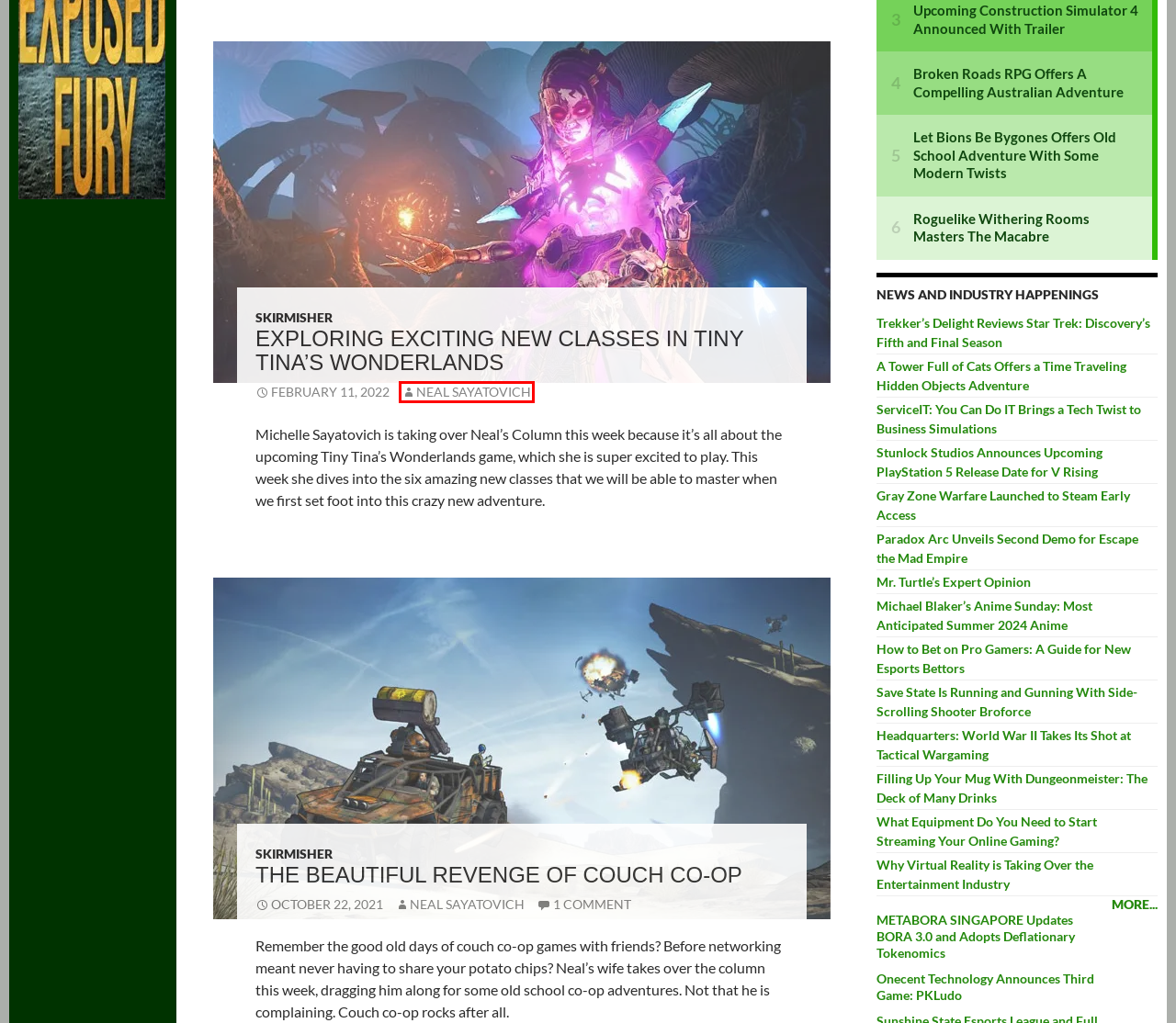Look at the screenshot of a webpage where a red bounding box surrounds a UI element. Your task is to select the best-matching webpage description for the new webpage after you click the element within the bounding box. The available options are:
A. Upcoming Construction Simulator 4 Announced With Trailer - Gameindustry.com
B. Trekker's Delight Reviews Star Trek: Discovery's Fifth and Final Season - Gameindustry.com
C. Neal Sayatovich, Author at Game Industry News
D. A Tower Full of Cats Offers a Time Traveling Hidden Objects Adventure - Gameindustry.com
E. News and Industry Happenings Archives - Game Industry News
F. Save State Is Running and Gunning With Side-Scrolling Shooter Broforce - Gameindustry.com
G. Headquarters: World War II Takes Its Shot at Tactical Wargaming - Gameindustry.com
H. Game News - Gameindustry.com

C